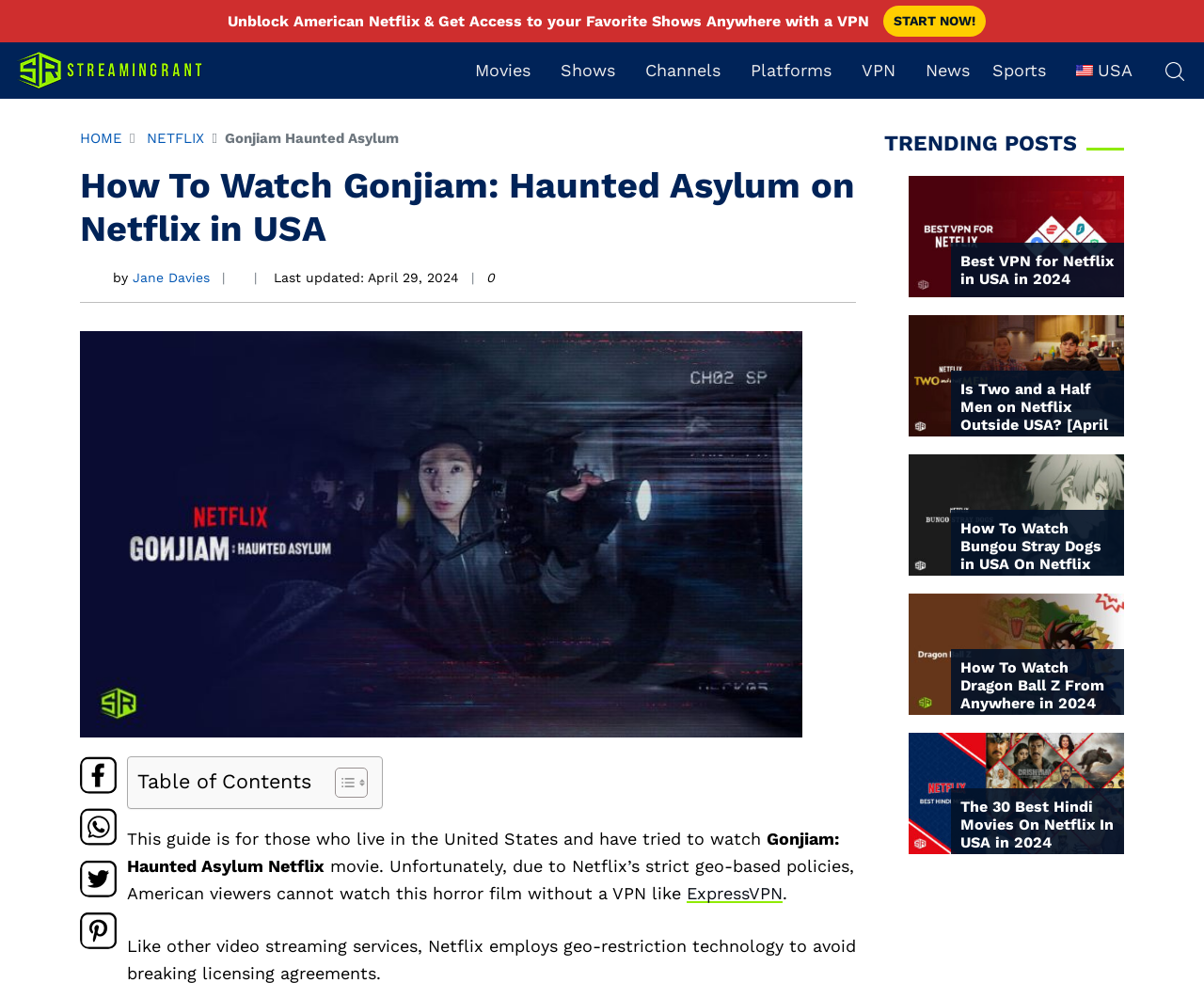What is the purpose of the VPN mentioned in the article?
Answer the question with as much detail as possible.

The article mentions that Netflix employs geo-restriction technology to avoid breaking licensing agreements, and a VPN like ExpressVPN can help American viewers watch Gonjiam: Haunted Asylum, implying that the VPN is used to bypass geo-restriction.